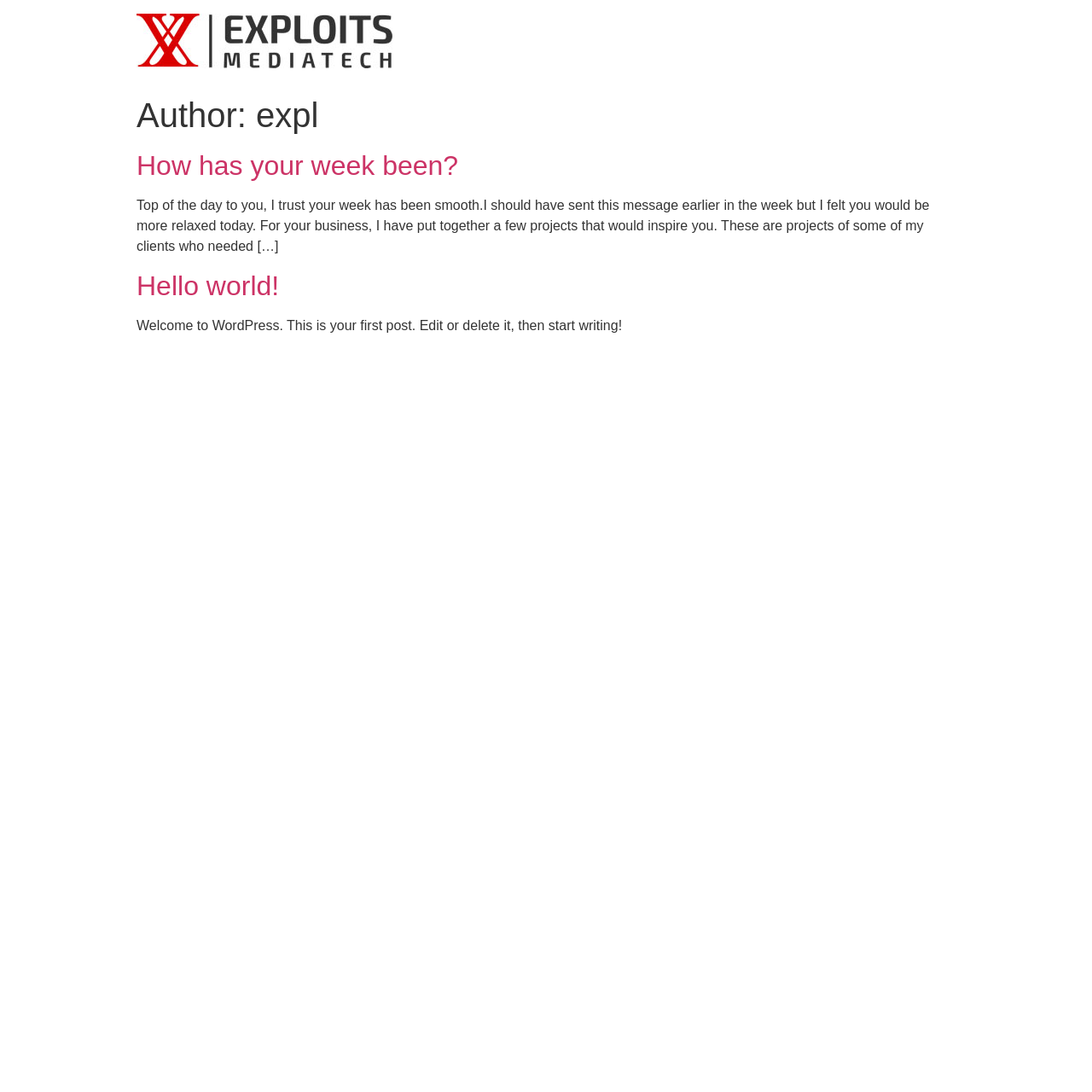Describe in detail what you see on the webpage.

The webpage is titled "expl – Exploits MediaTech" and features a logo image with the same text at the top left corner. Below the logo, there is a main section that occupies most of the page. 

At the top of the main section, there is a header with the text "Author: expl". 

Below the header, there are two articles. The first article has a heading "How has your week been?" followed by a link with the same text. The article then continues with a paragraph of text that greets the reader and mentions some projects that might inspire them. 

The second article has a heading "Hello world!" followed by a link with the same text. This article then continues with a paragraph of text that welcomes the reader to WordPress and provides instructions on how to edit or delete the post.